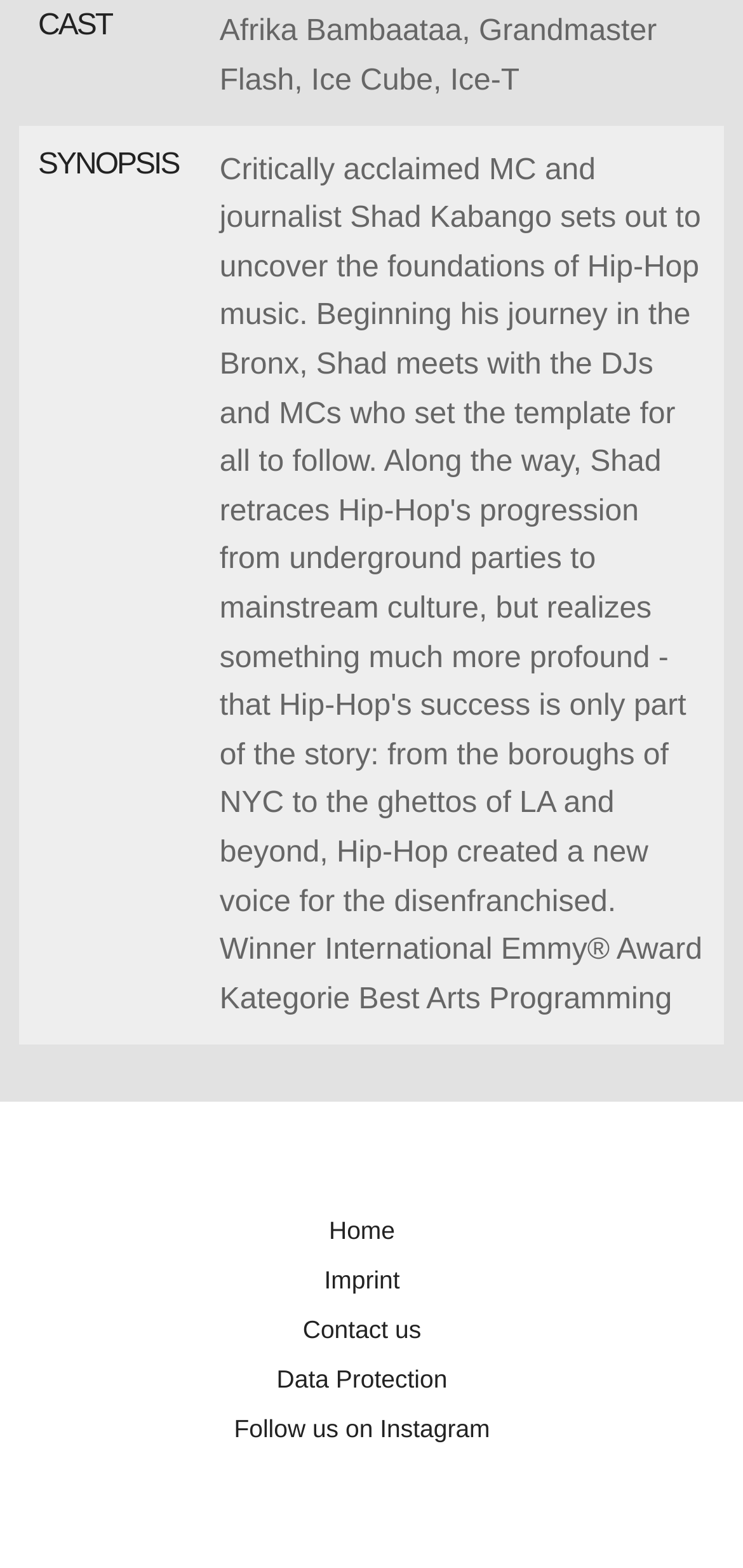What award did the documentary win?
Answer the question with a single word or phrase derived from the image.

International Emmy Award